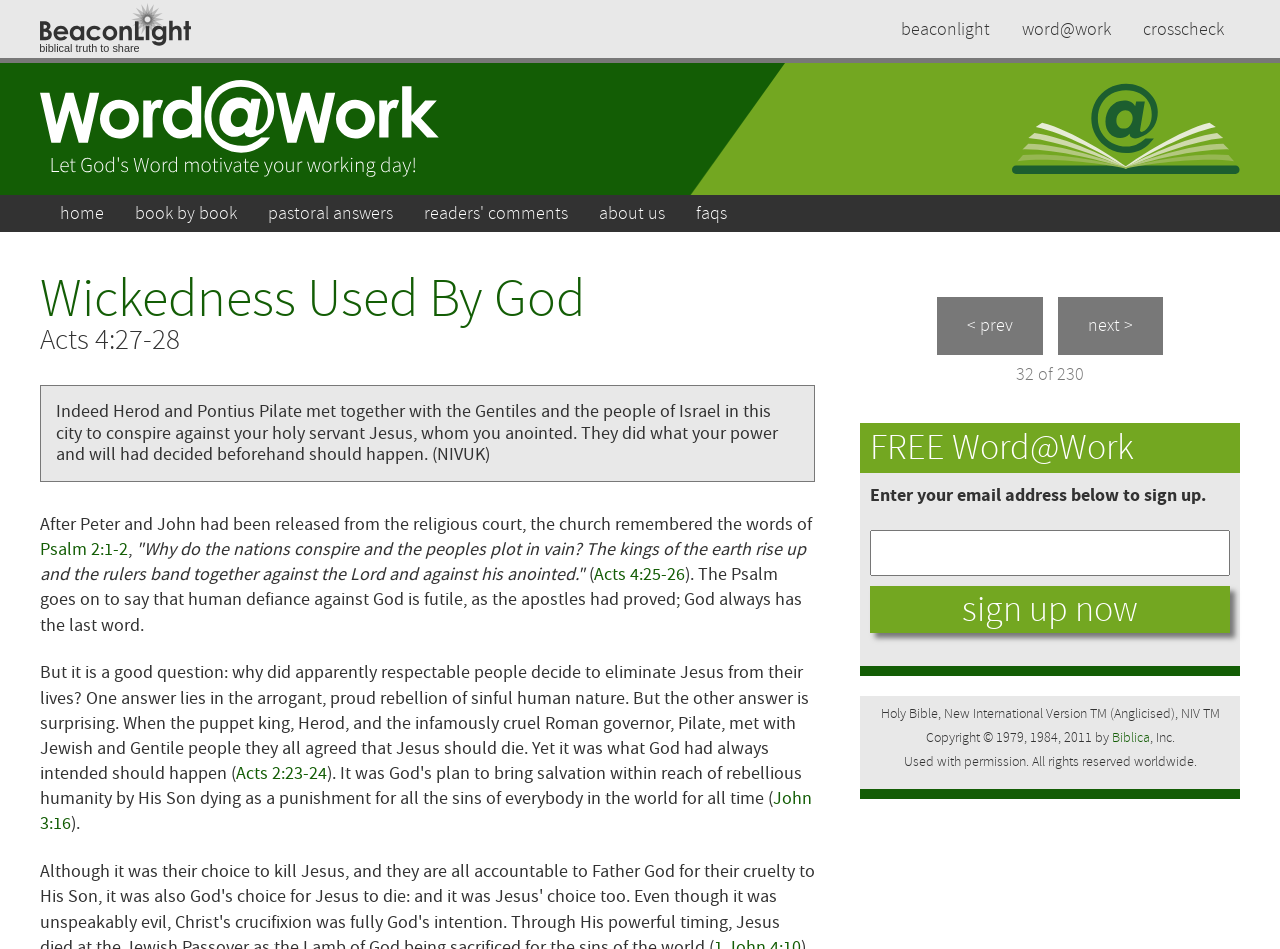Locate the bounding box coordinates of the clickable element to fulfill the following instruction: "Enter email address to sign up for FREE Word@Work". Provide the coordinates as four float numbers between 0 and 1 in the format [left, top, right, bottom].

[0.68, 0.559, 0.961, 0.607]